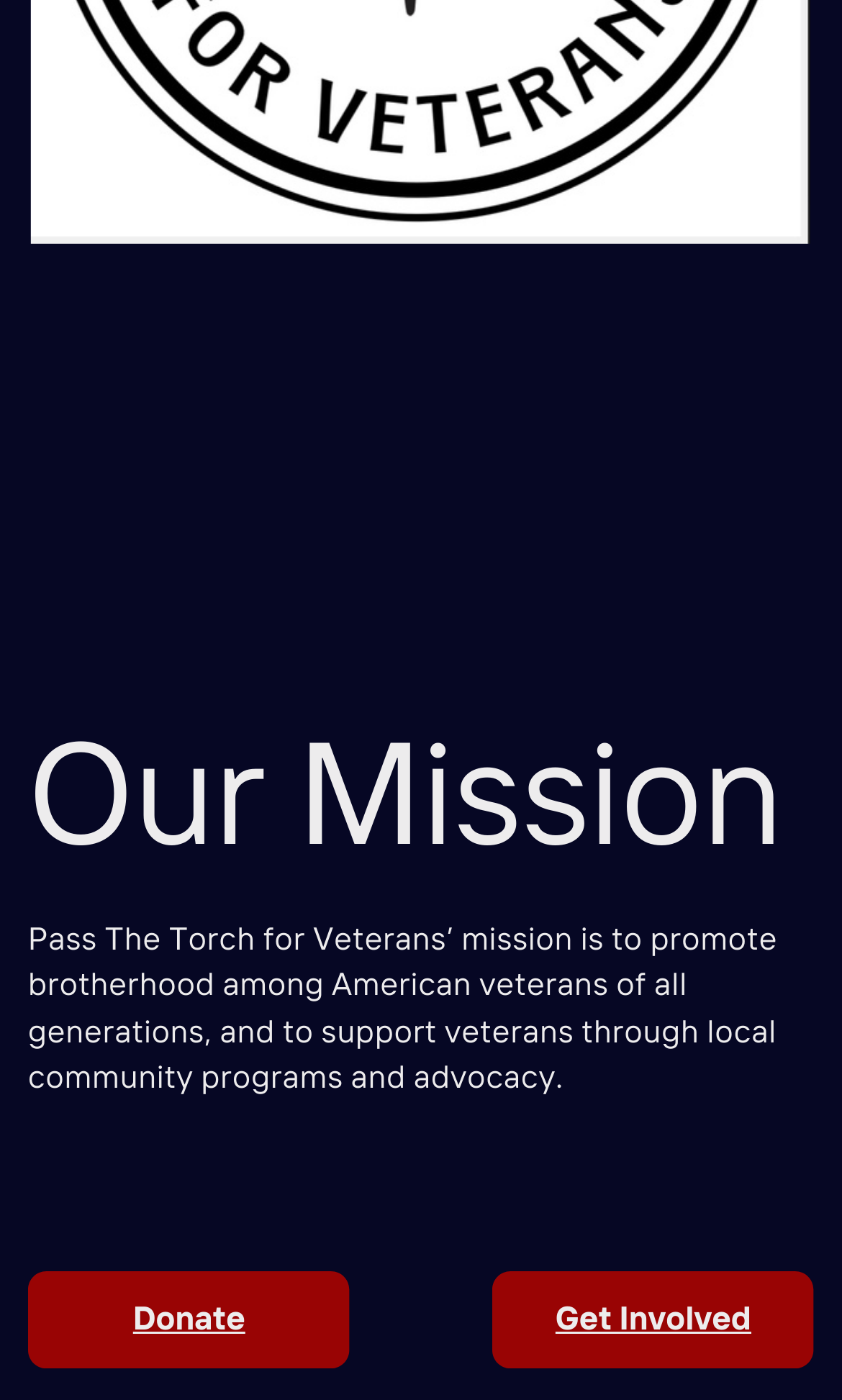Identify the bounding box of the UI element described as follows: "Get Involved". Provide the coordinates as four float numbers in the range of 0 to 1 [left, top, right, bottom].

[0.66, 0.927, 0.892, 0.957]